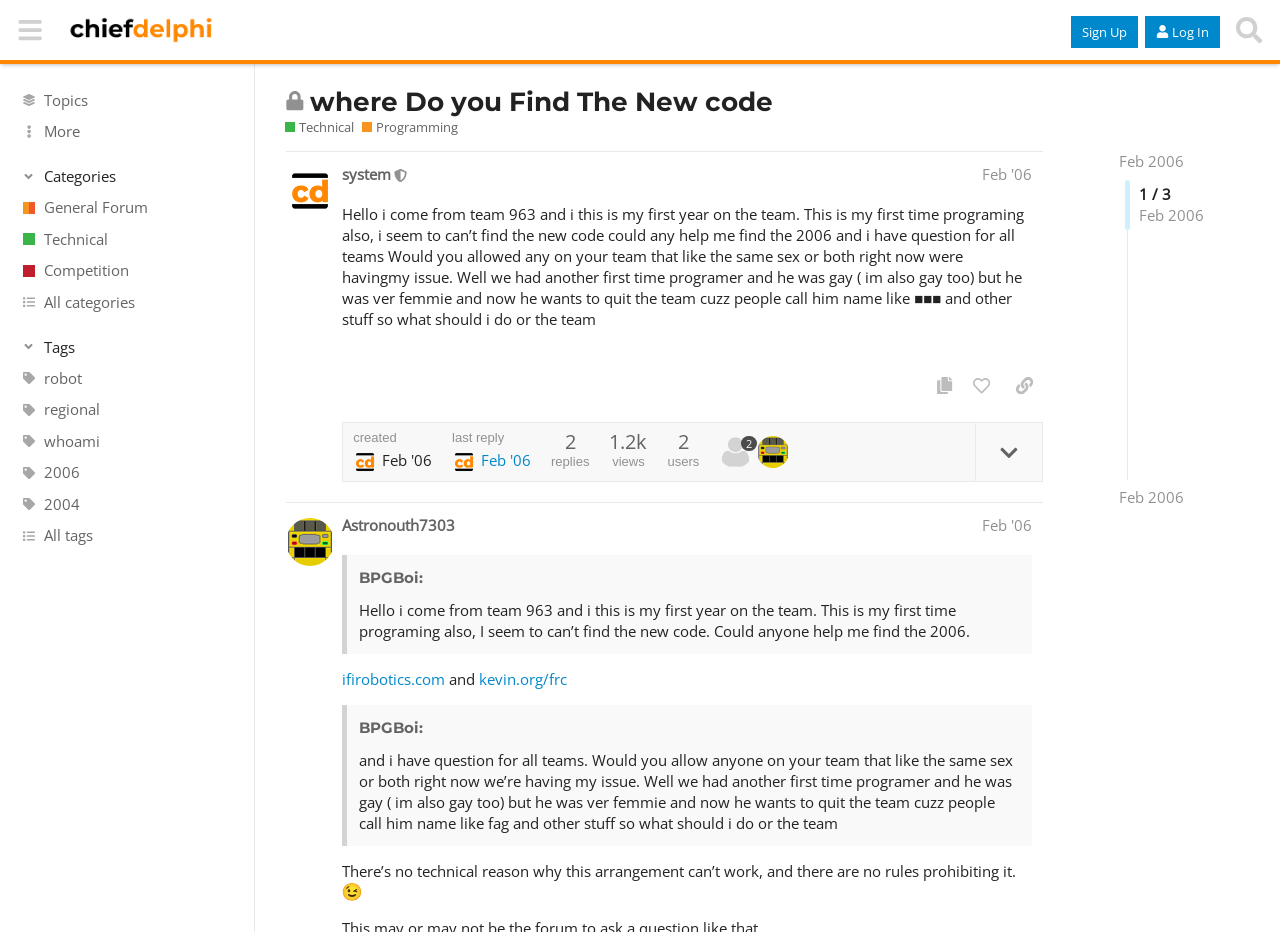Extract the primary headline from the webpage and present its text.

where Do you Find The New code